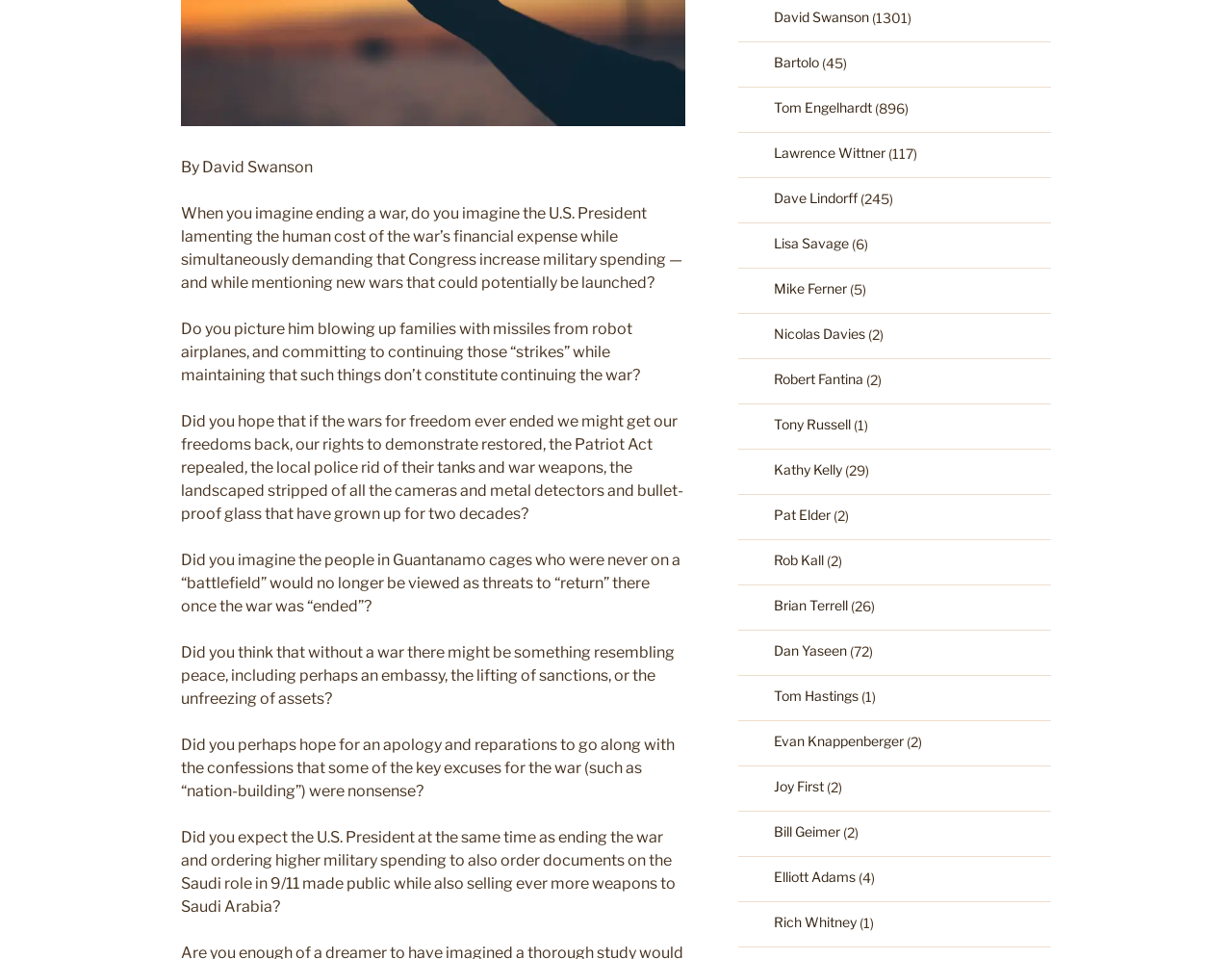Given the description "Bartolo", determine the bounding box of the corresponding UI element.

[0.628, 0.056, 0.665, 0.074]